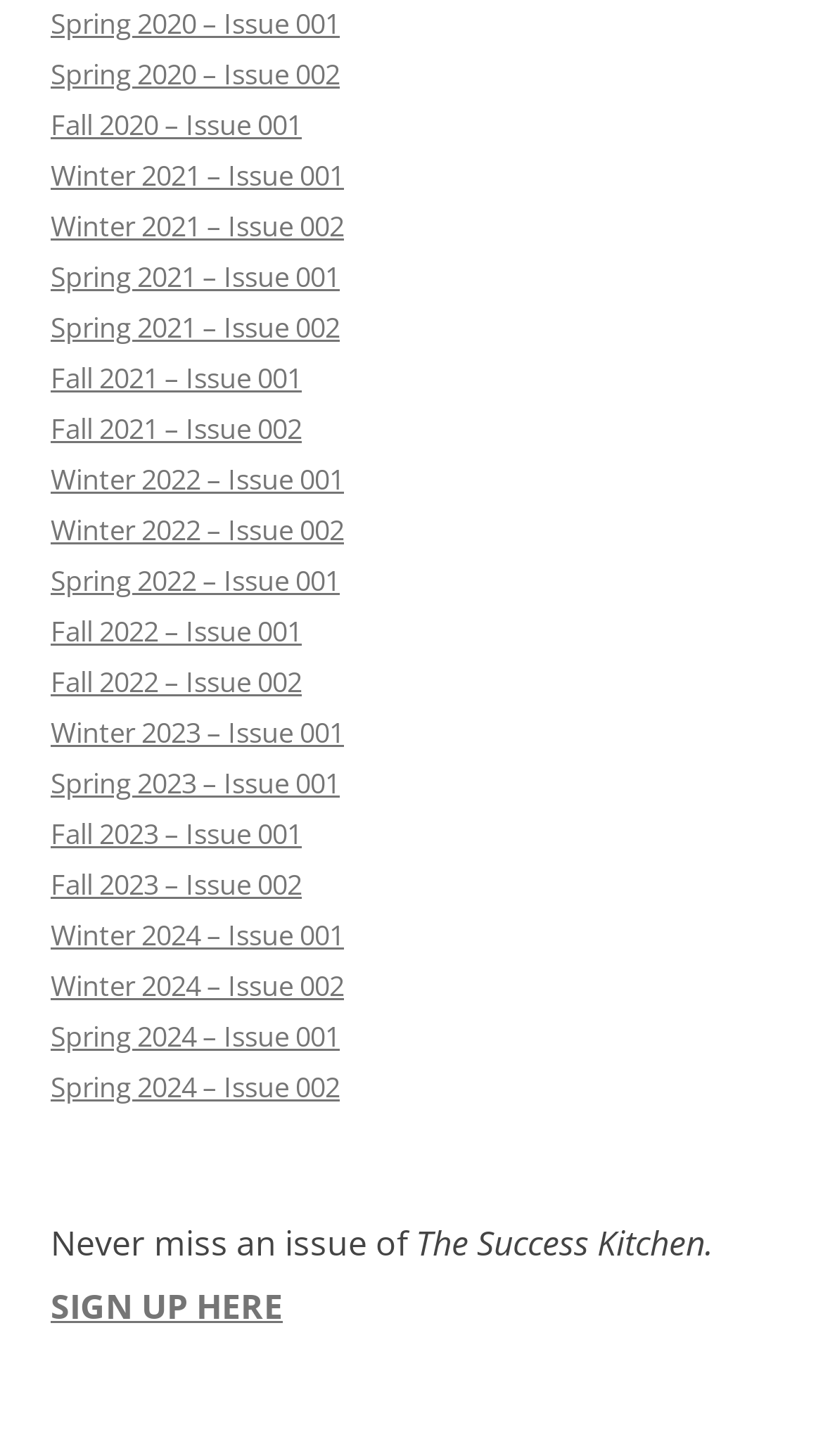Pinpoint the bounding box coordinates of the area that should be clicked to complete the following instruction: "Click the ABOUT WERKVOLL button". The coordinates must be given as four float numbers between 0 and 1, i.e., [left, top, right, bottom].

None